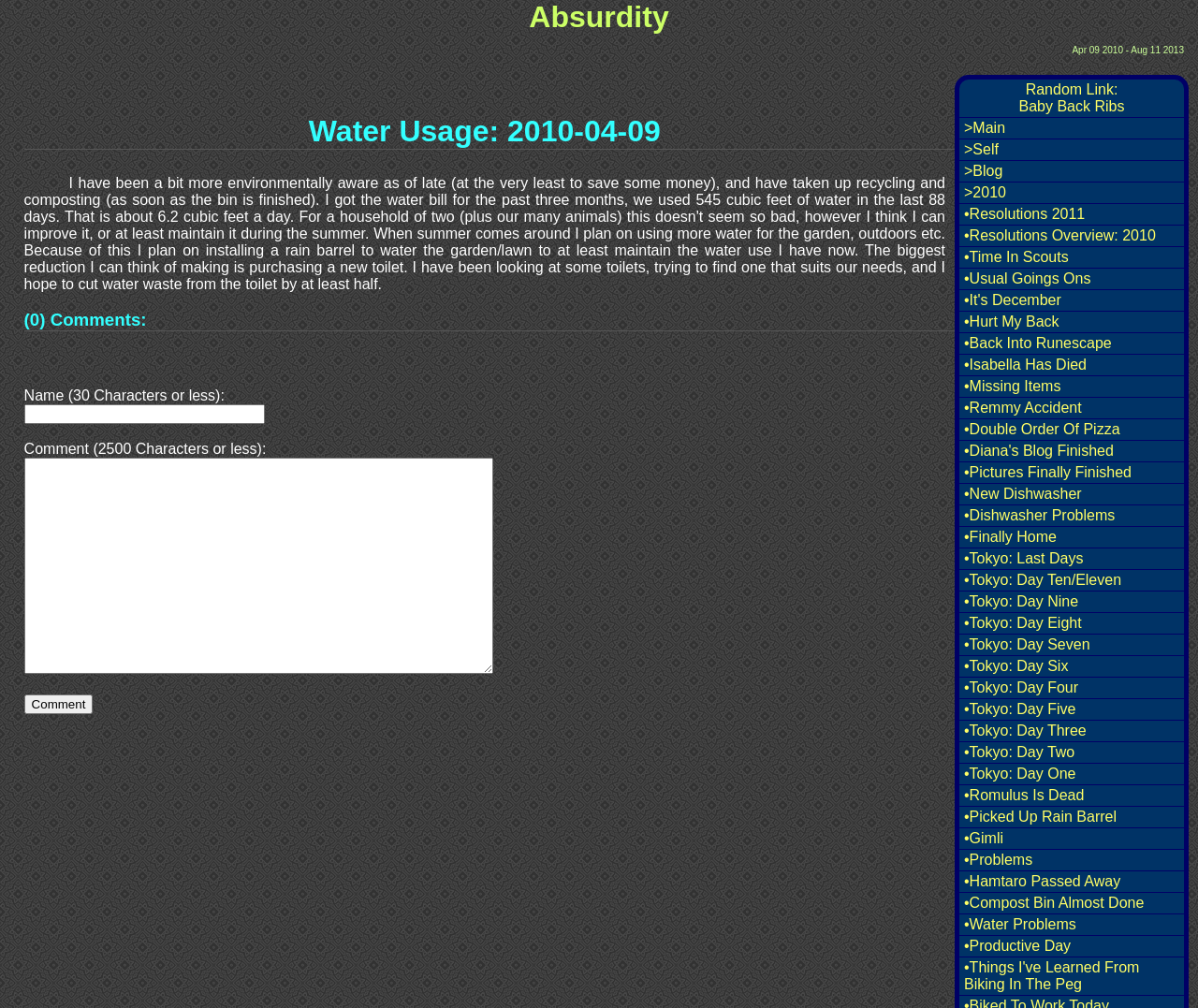What is the main topic of this webpage?
Please provide a single word or phrase as your answer based on the screenshot.

Water usage